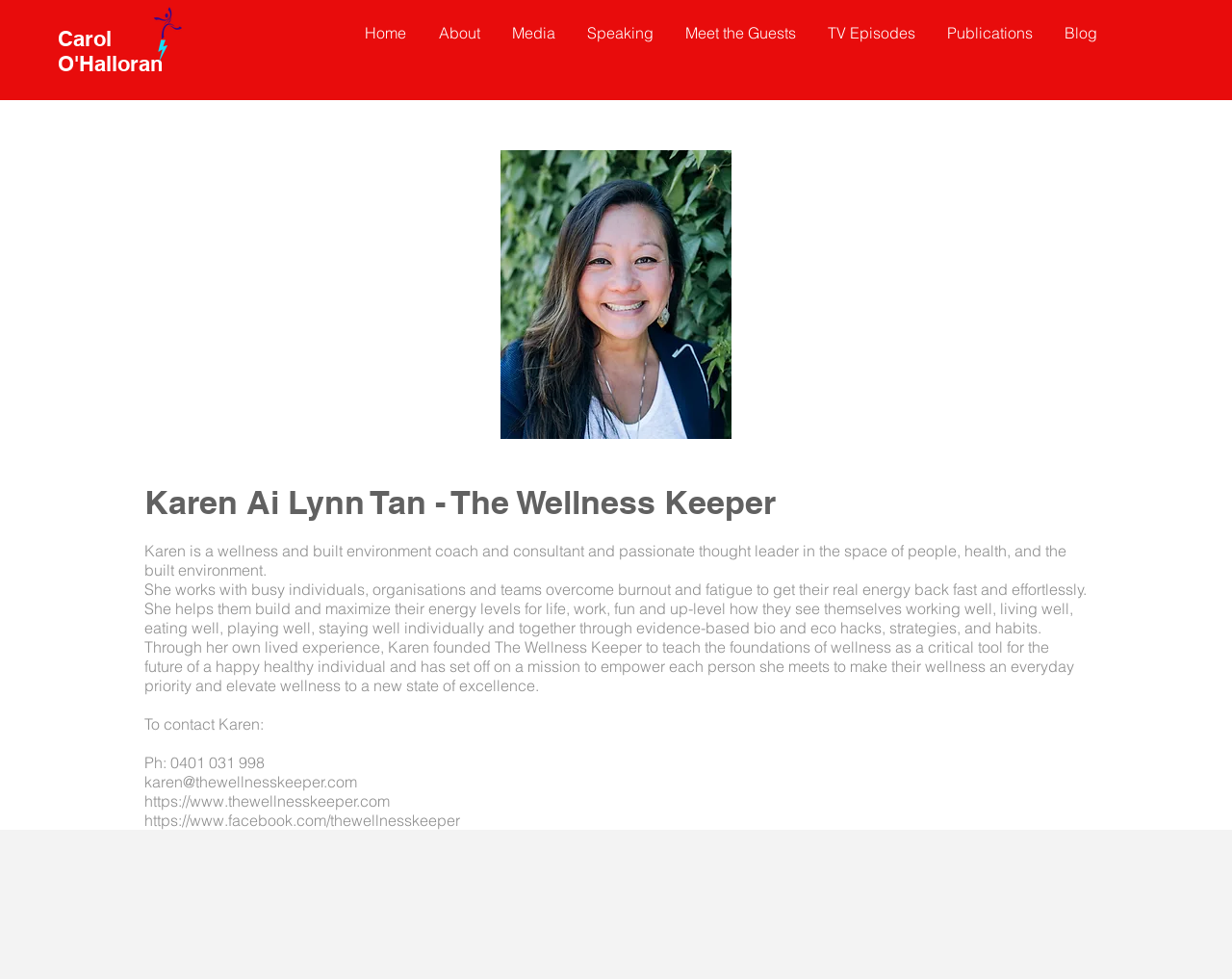Please answer the following question using a single word or phrase: 
What is the purpose of the website?

To help people overcome fatigue